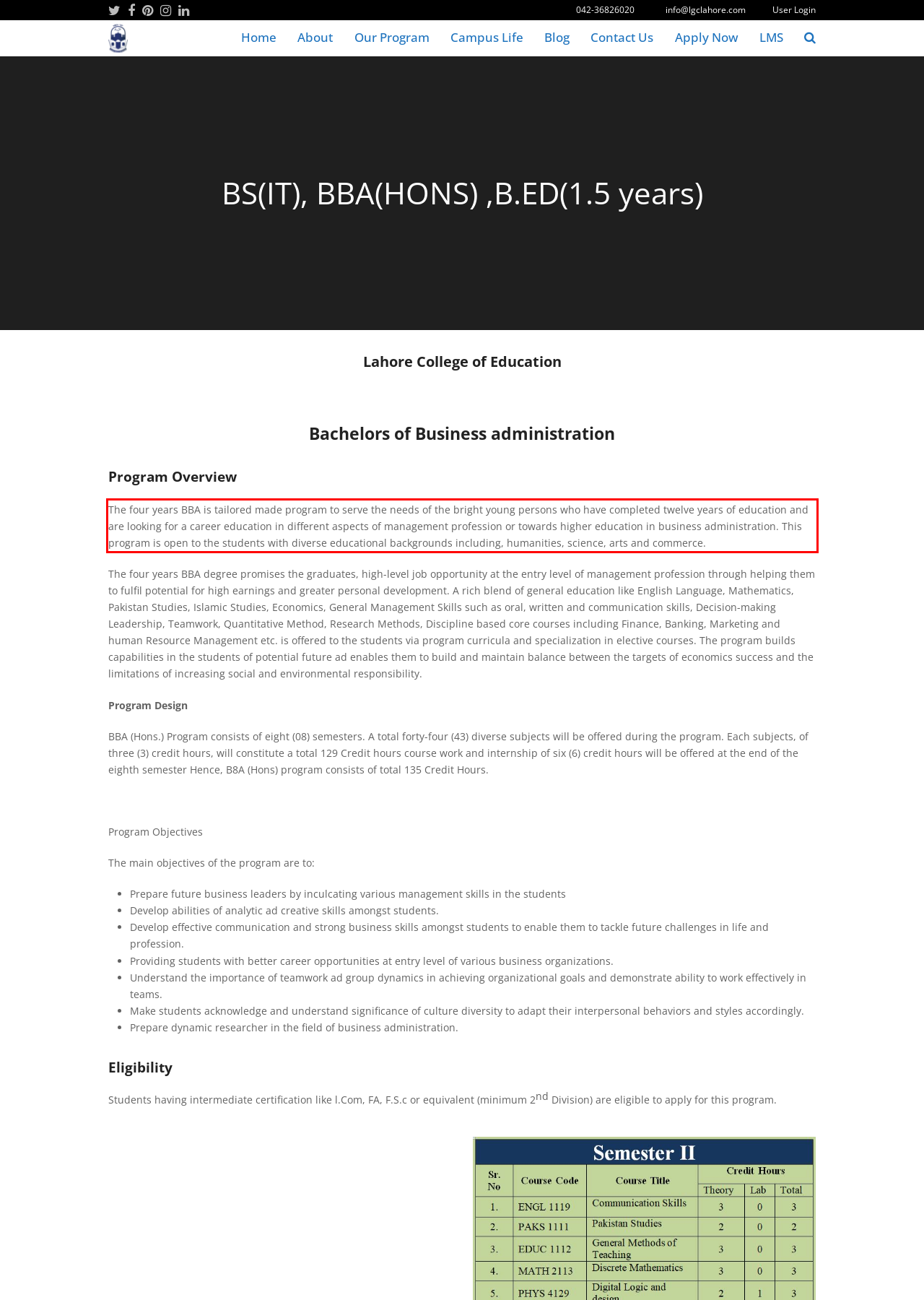Please examine the webpage screenshot and extract the text within the red bounding box using OCR.

The four years BBA is tailored made program to serve the needs of the bright young persons who have completed twelve years of education and are looking for a career education in different aspects of management profession or towards higher education in business administration. This program is open to the students with diverse educational backgrounds including, humanities, science, arts and commerce.